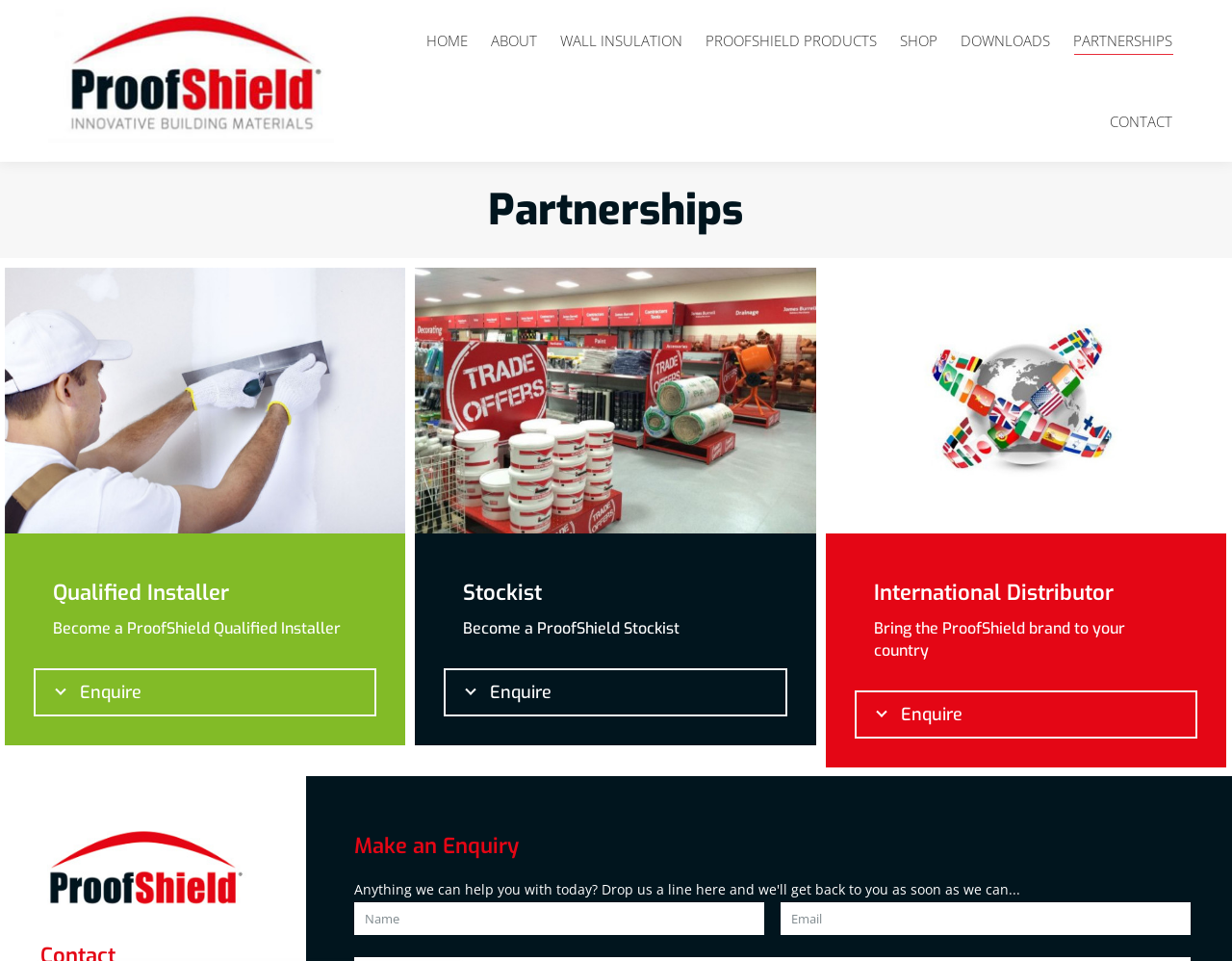Find and specify the bounding box coordinates that correspond to the clickable region for the instruction: "Become a ProofShield Qualified Installer".

[0.043, 0.642, 0.29, 0.665]